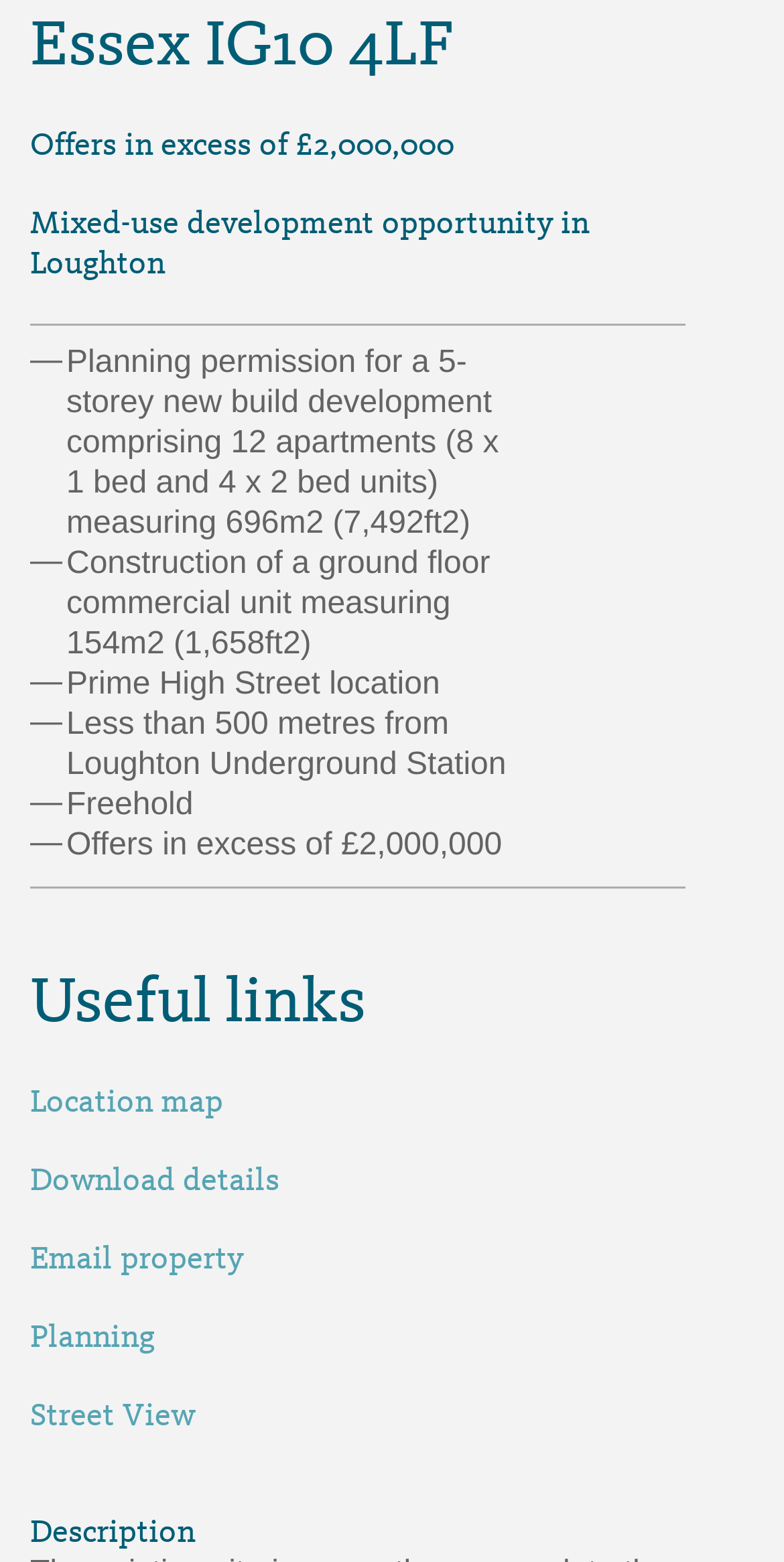Provide a brief response to the question using a single word or phrase: 
What is the minimum price of the property?

£2,000,000